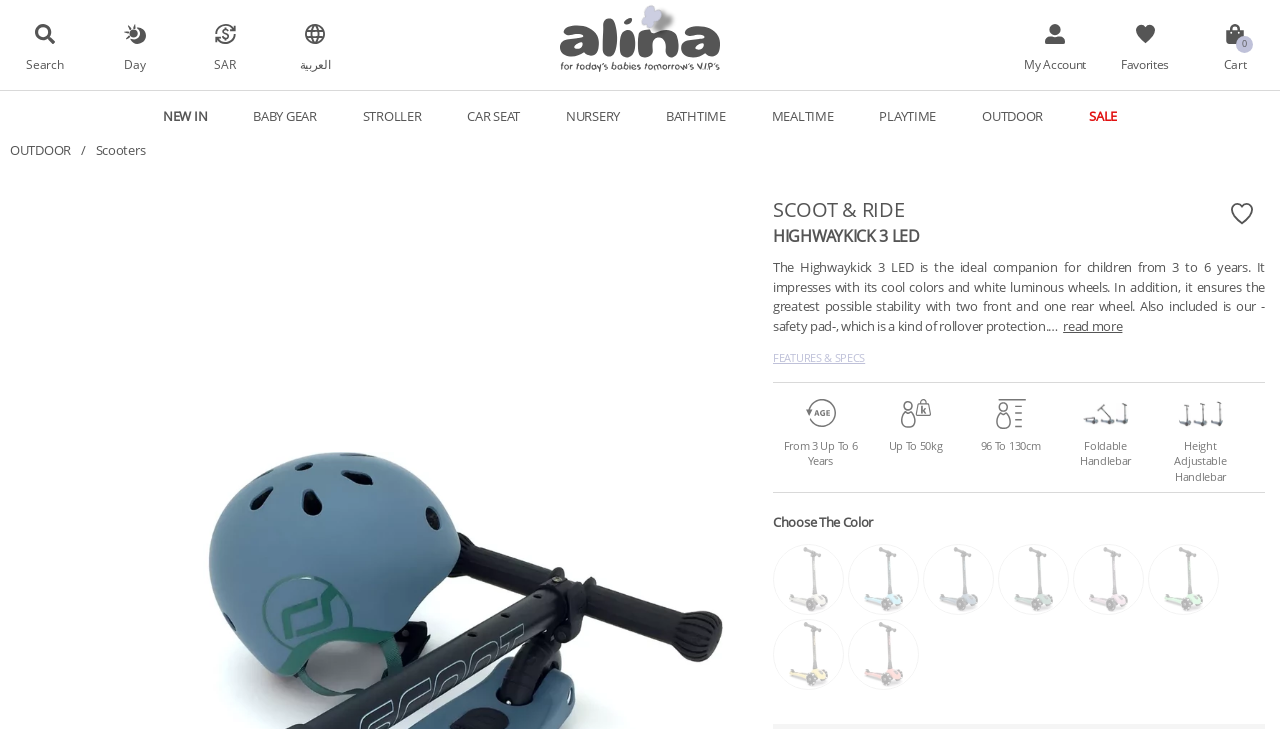Pinpoint the bounding box coordinates of the clickable element to carry out the following instruction: "Search for something."

[0.021, 0.076, 0.05, 0.098]